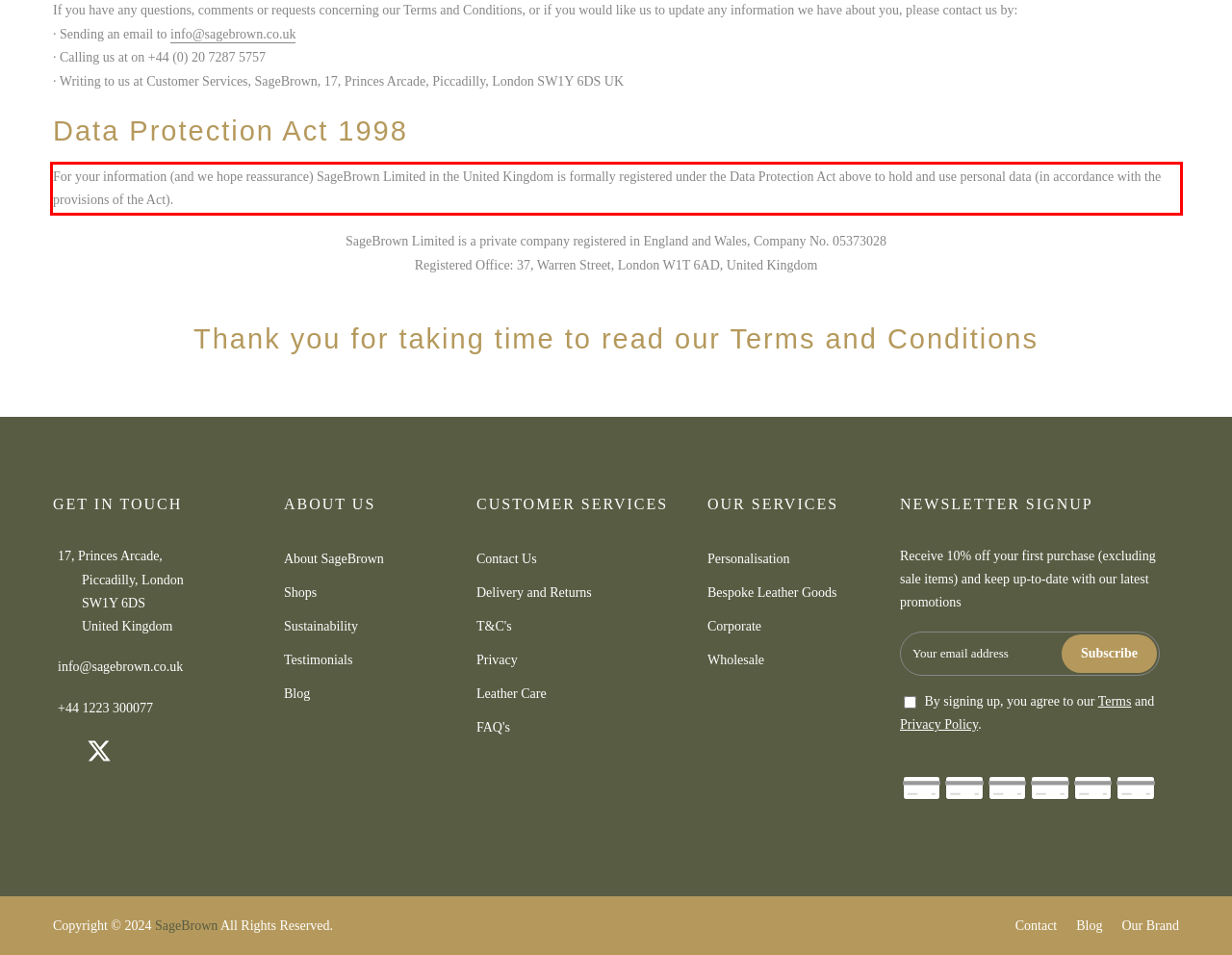You are provided with a screenshot of a webpage containing a red bounding box. Please extract the text enclosed by this red bounding box.

For your information (and we hope reassurance) SageBrown Limited in the United Kingdom is formally registered under the Data Protection Act above to hold and use personal data (in accordance with the provisions of the Act).